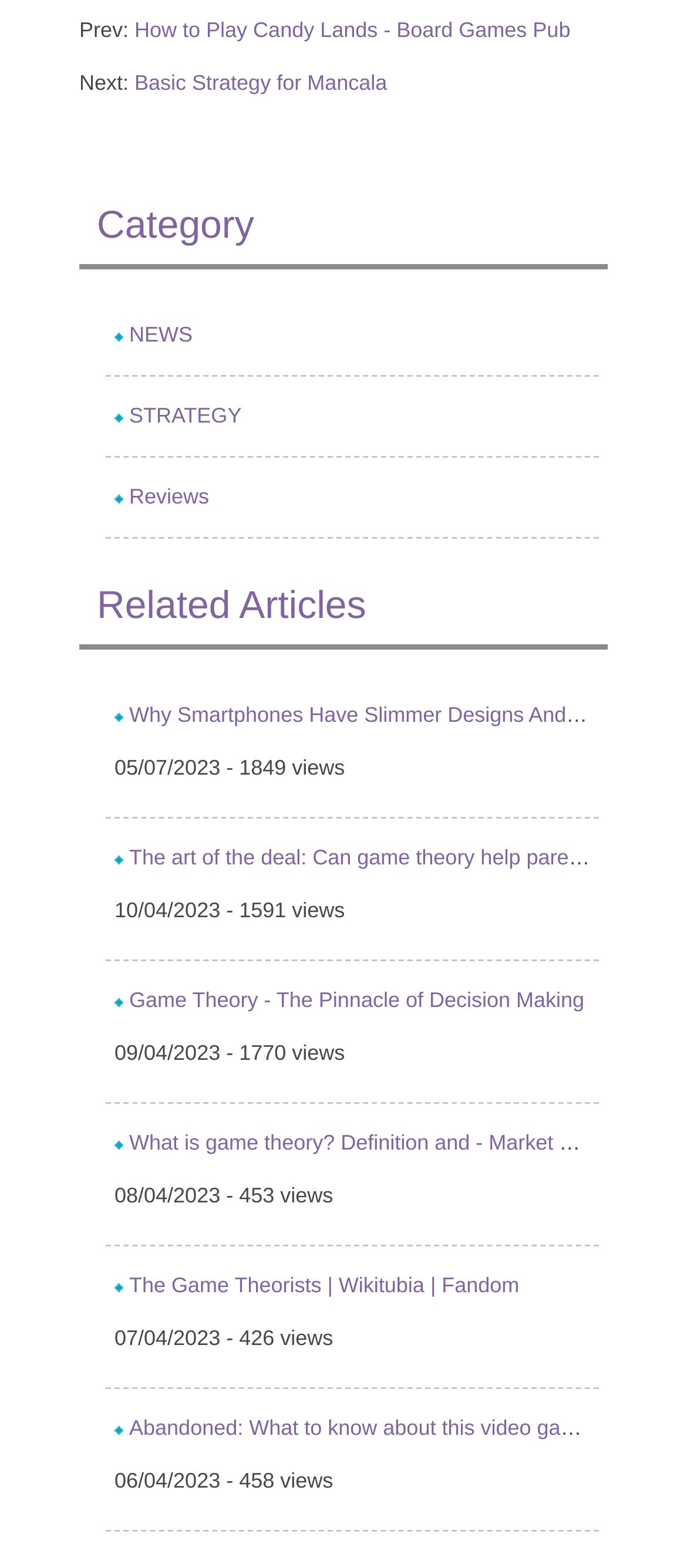Identify the bounding box coordinates of the clickable region to carry out the given instruction: "Go to the About page".

None